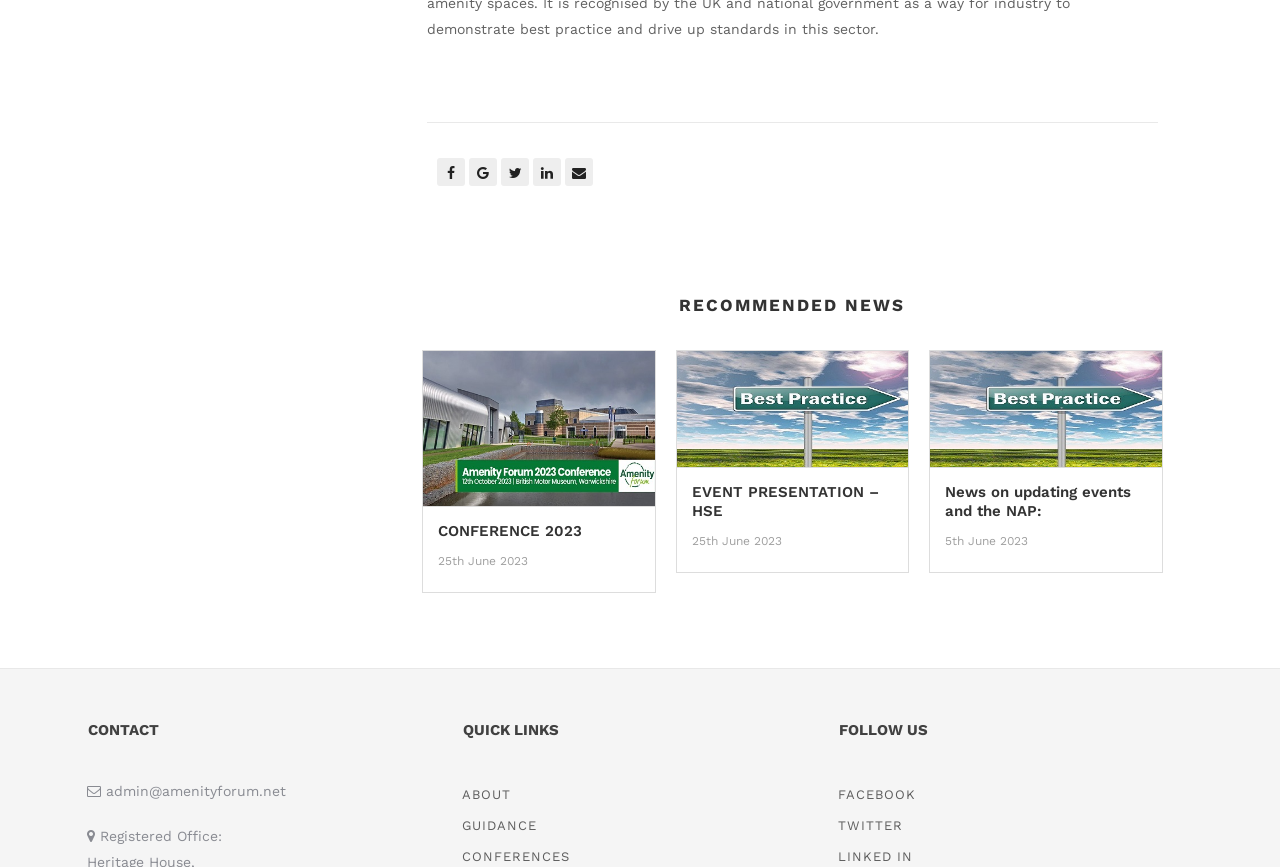Point out the bounding box coordinates of the section to click in order to follow this instruction: "Click on CONFERENCE 2023".

[0.33, 0.493, 0.511, 0.511]